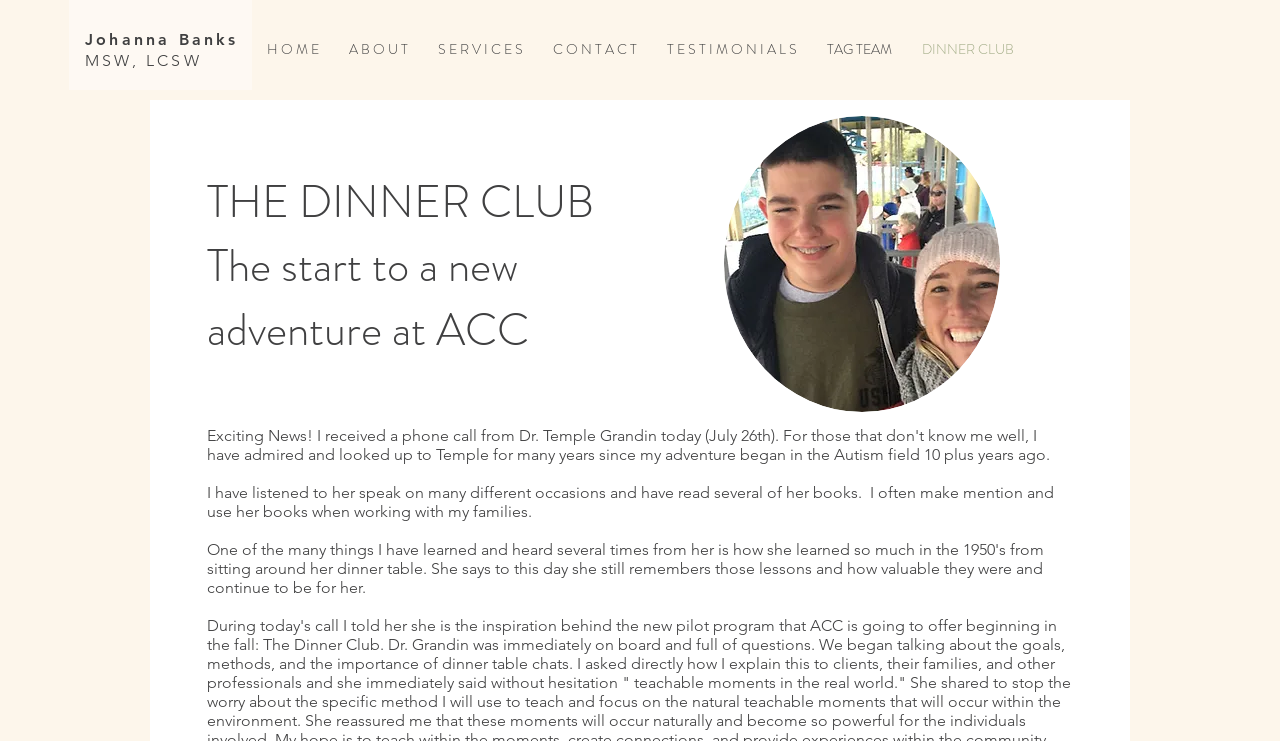What is the name of the program mentioned on the webpage?
Based on the screenshot, answer the question with a single word or phrase.

The Dinner Club